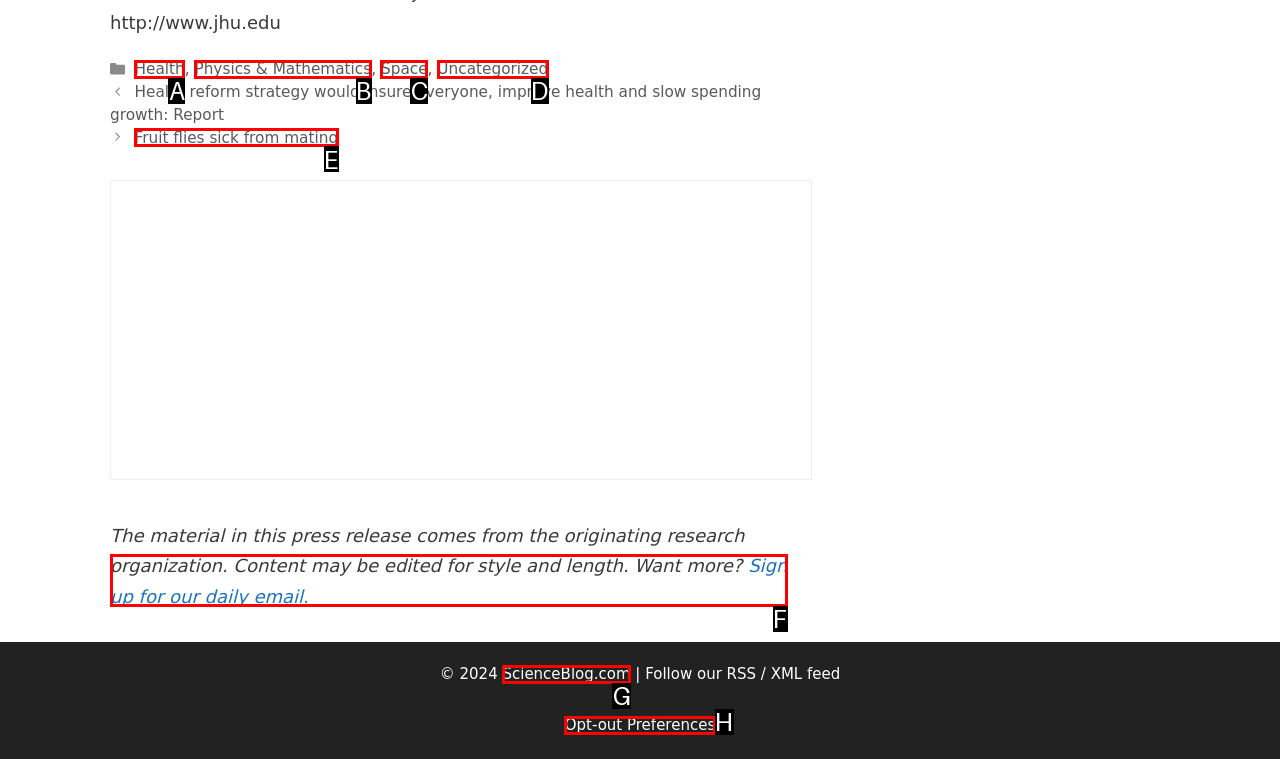Select the correct UI element to complete the task: Visit the Asociația Jurnaliștilor Români de Pretutindeni Facebook page
Please provide the letter of the chosen option.

None